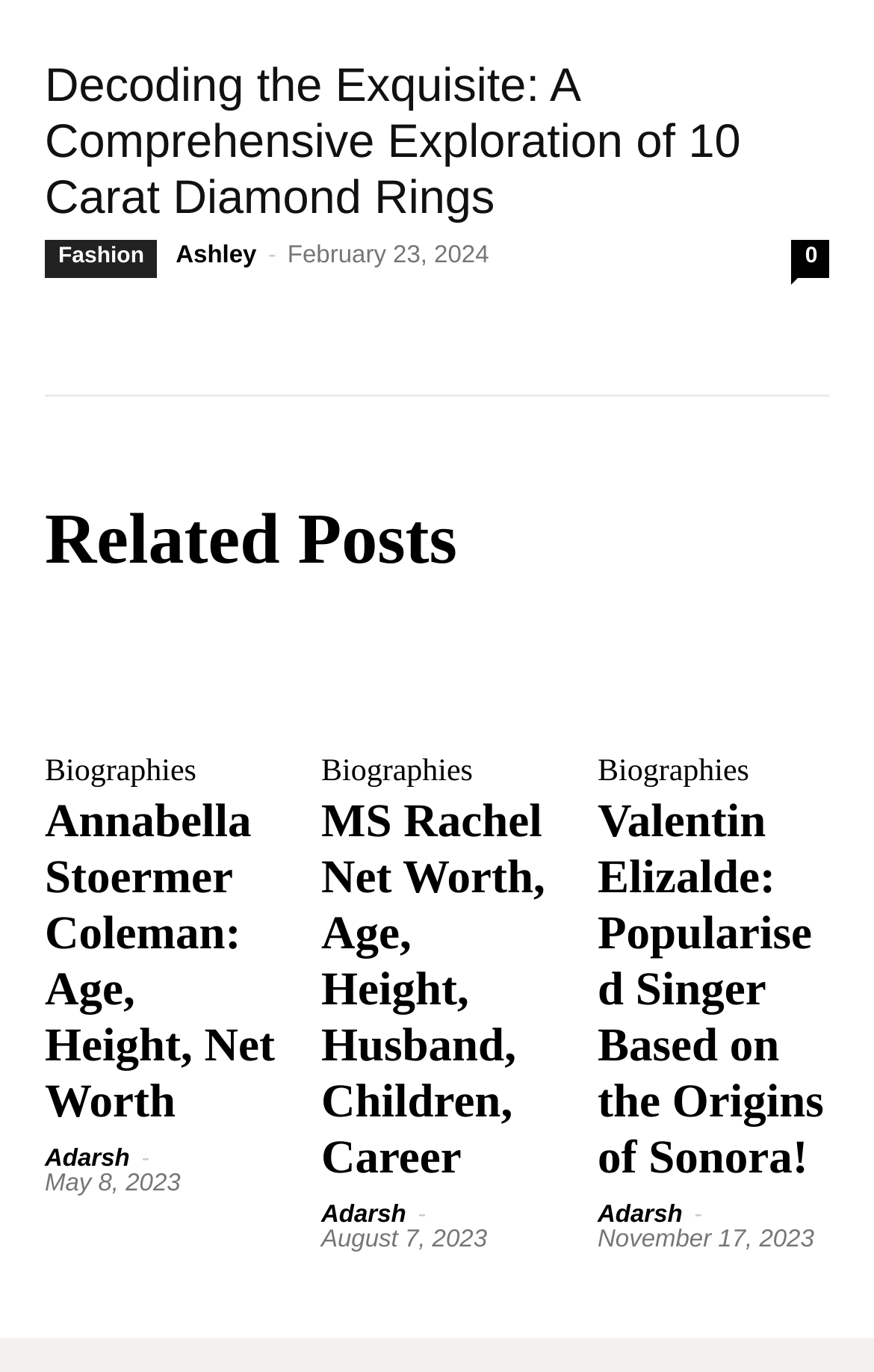Based on the image, provide a detailed response to the question:
How many related posts are listed?

The related posts section is indicated by the heading 'Related Posts'. There are three links below this heading, each corresponding to a related post, which are 'Annabella Stoermer Coleman: Age, Height, Net Worth', 'MS Rachel Net Worth, Age, Height, Husband, Children, Career', and 'Valentin Elizalde: Popularised Singer Based on the Origins of Sonora!'.